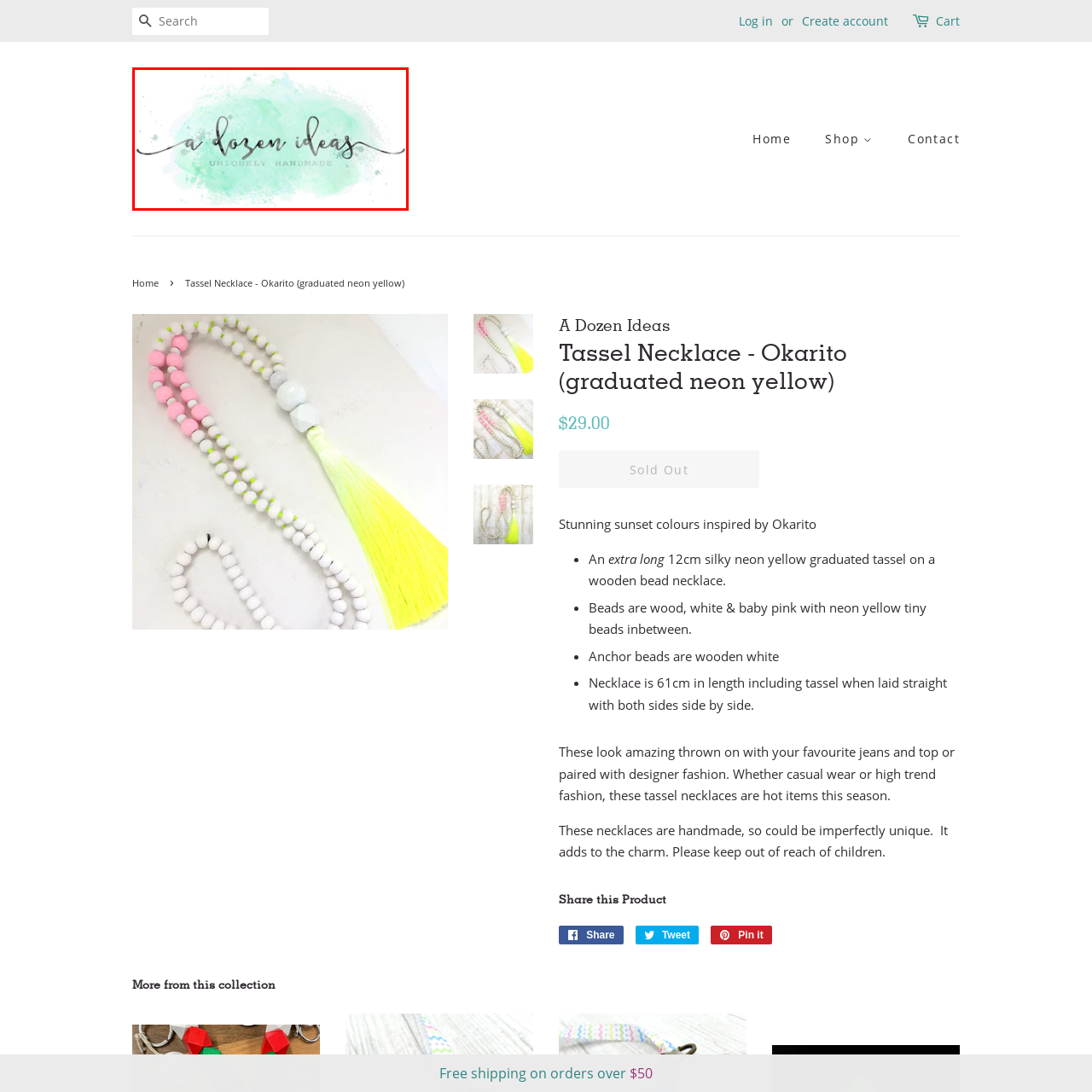Direct your attention to the section outlined in red and answer the following question with a single word or brief phrase: 
What is the atmosphere created by the backdrop?

Fresh and inviting